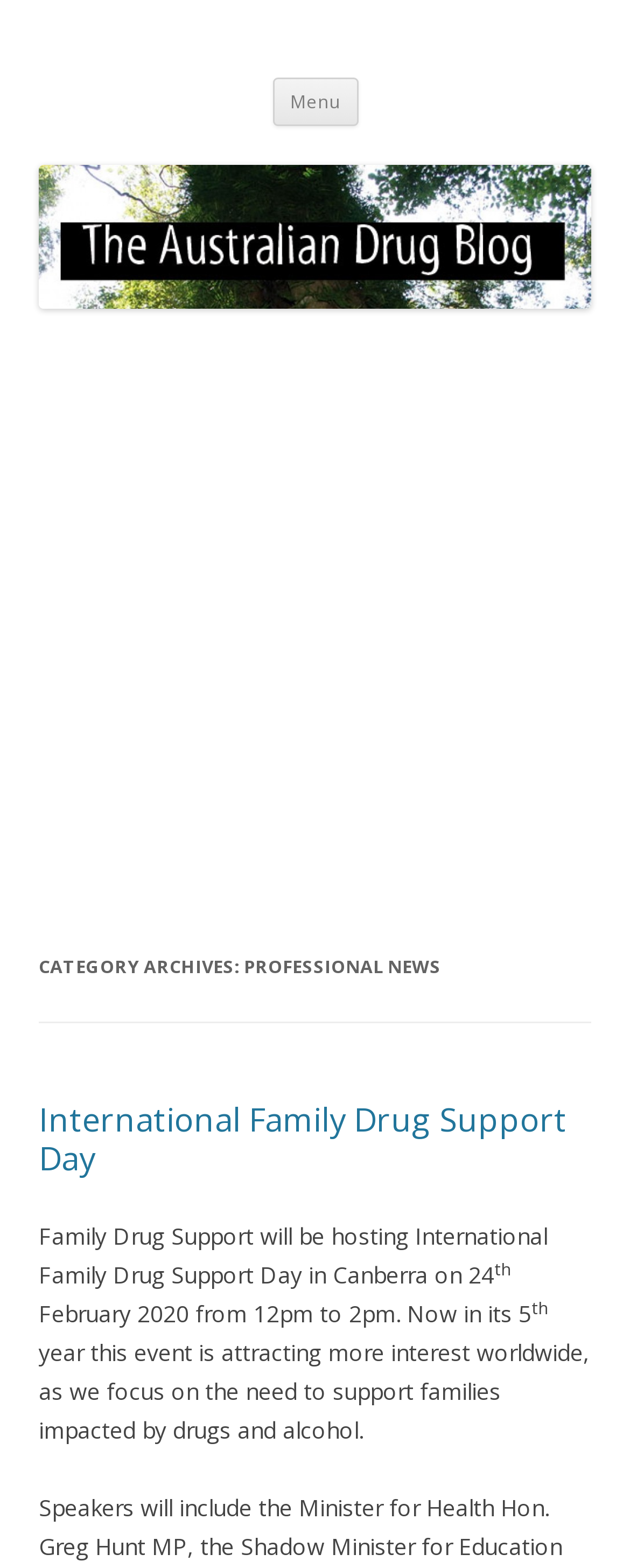Please respond to the question with a concise word or phrase:
What is the focus of the International Family Drug Support Day event?

Supporting families impacted by drugs and alcohol